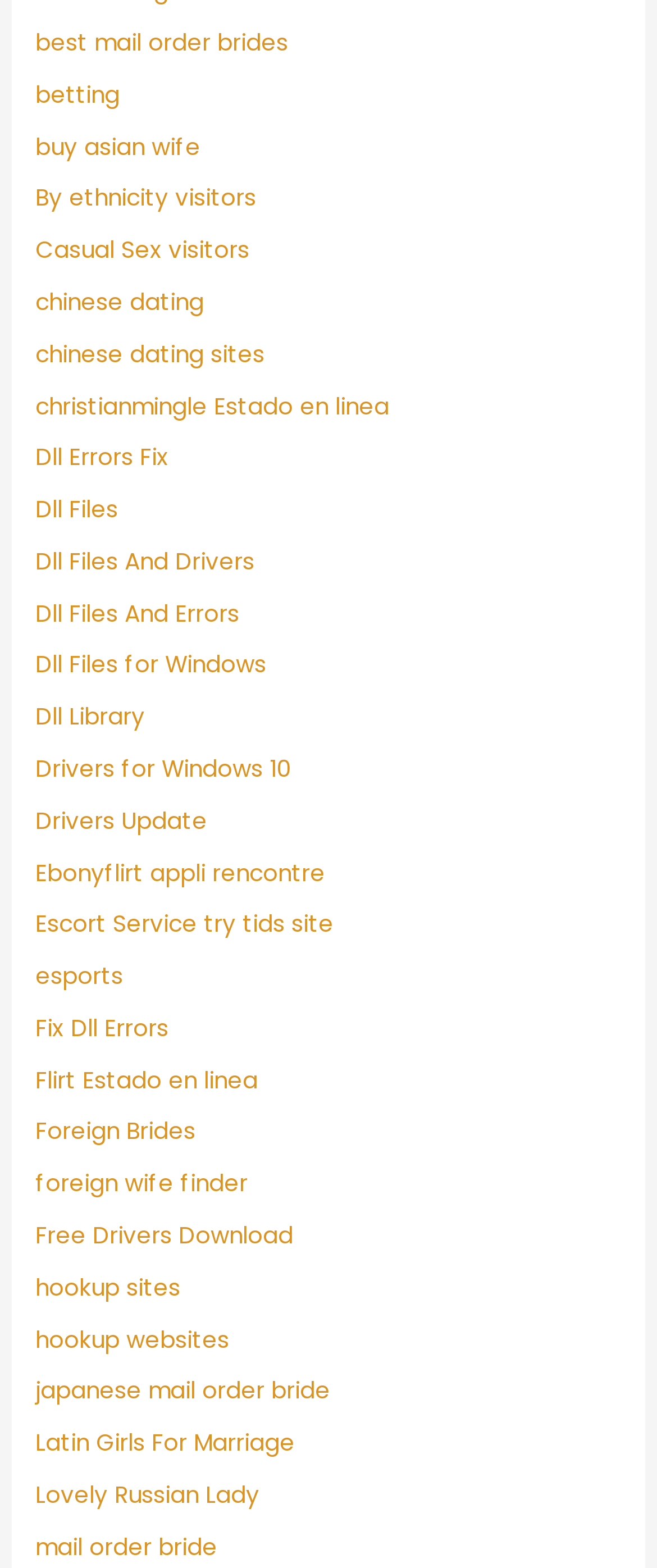Determine the bounding box coordinates of the section I need to click to execute the following instruction: "check out Foreign Brides". Provide the coordinates as four float numbers between 0 and 1, i.e., [left, top, right, bottom].

[0.054, 0.712, 0.298, 0.732]